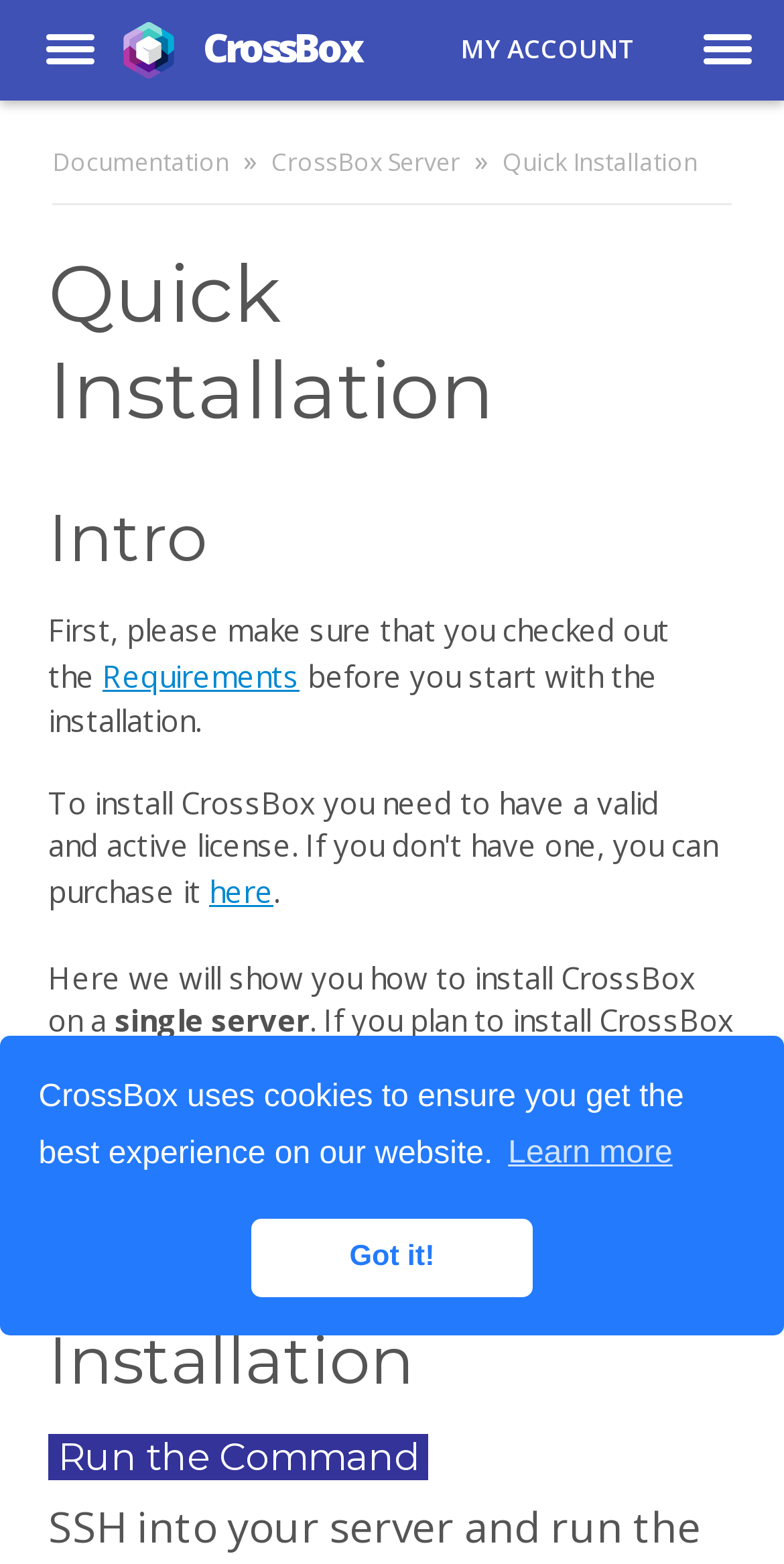What is the name of the product being installed?
Answer the question in as much detail as possible.

Based on the webpage content, specifically the heading 'Quick Installation' and the link 'CrossBox Server', it can be inferred that the product being installed is CrossBox.